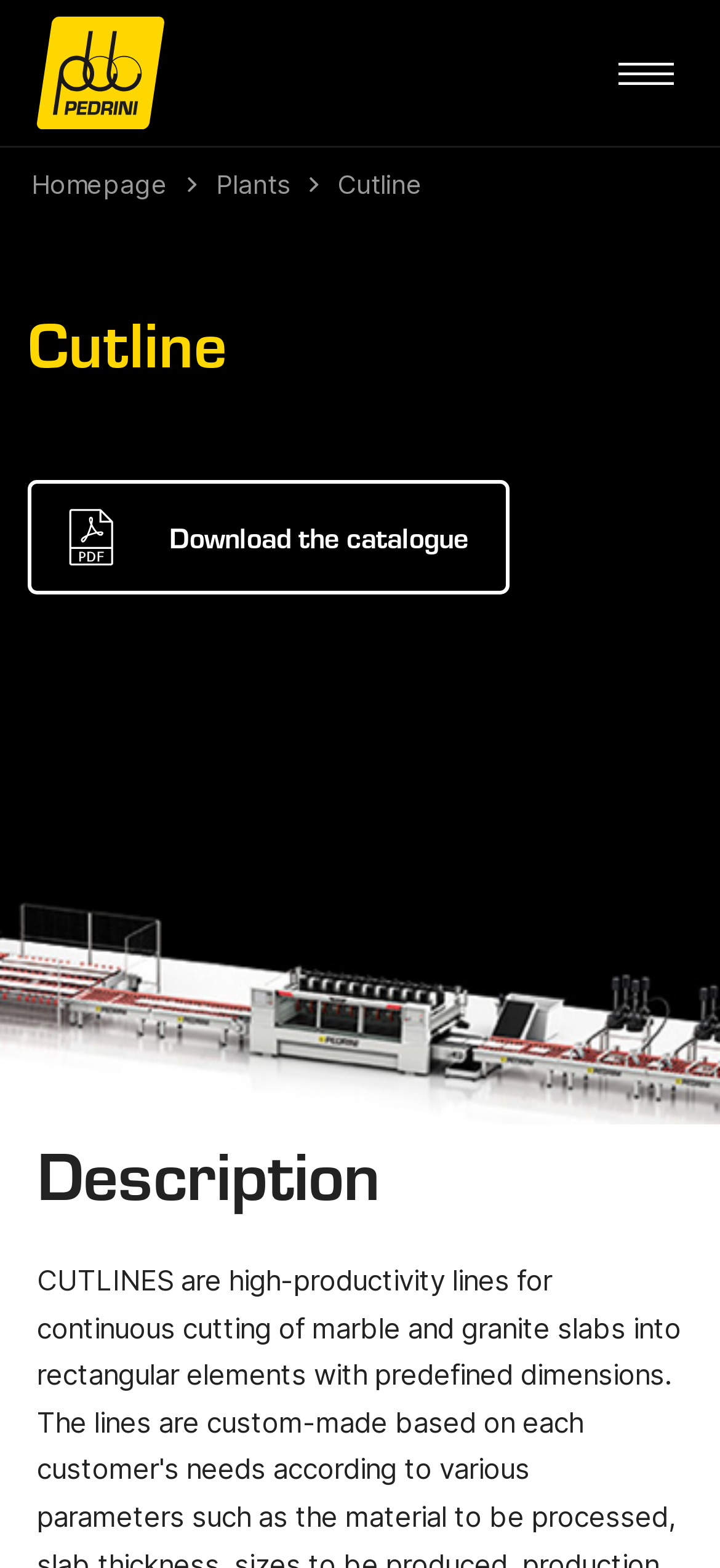What can be downloaded from this webpage?
Please answer the question as detailed as possible based on the image.

According to the static text element with the text 'Download the catalogue' at the middle of the webpage, with a bounding box coordinate of [0.235, 0.33, 0.651, 0.354], it is possible to download a catalogue from this webpage.